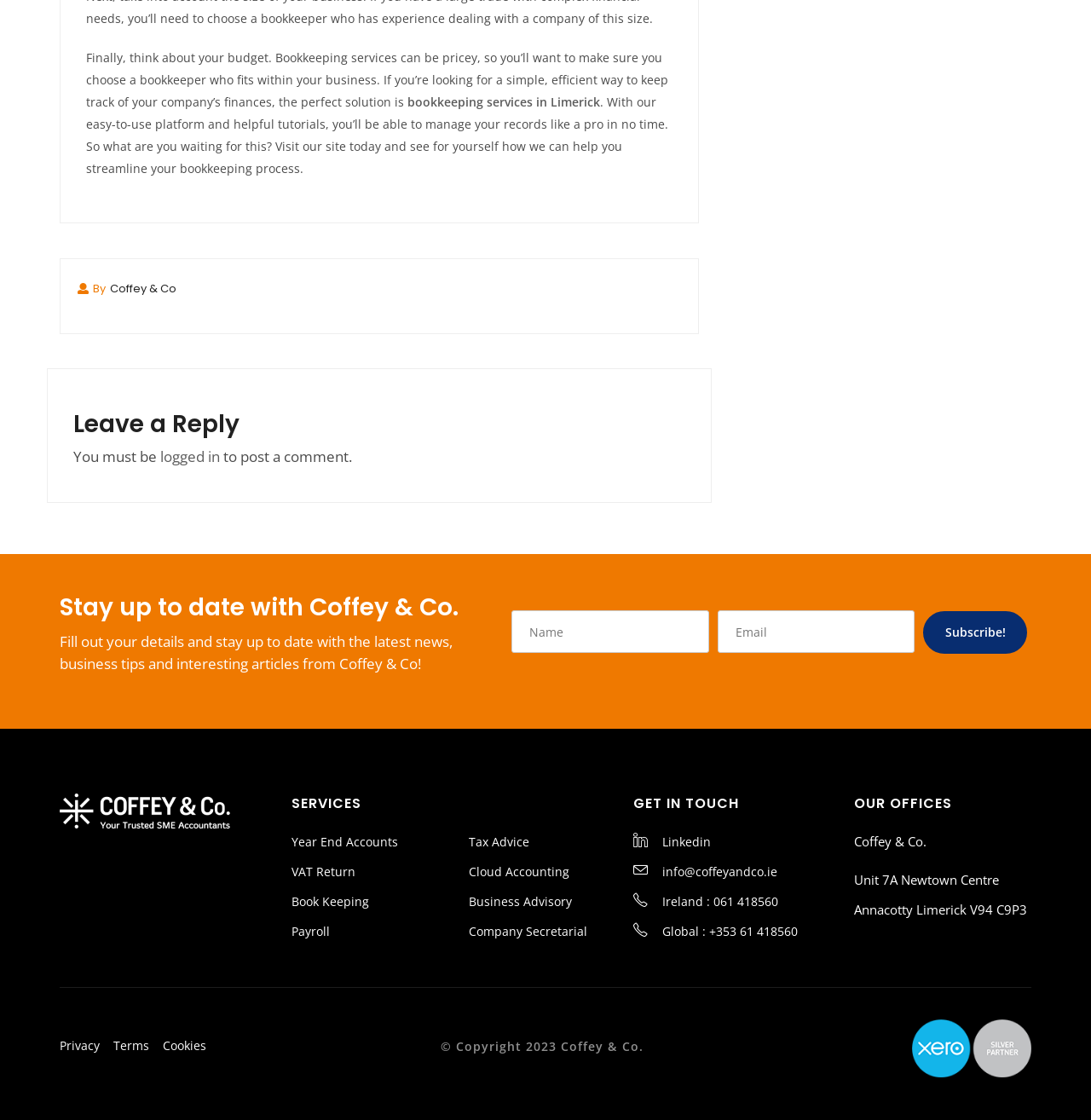Predict the bounding box coordinates of the UI element that matches this description: "name="email-812" placeholder="Email"". The coordinates should be in the format [left, top, right, bottom] with each value between 0 and 1.

[0.658, 0.545, 0.839, 0.583]